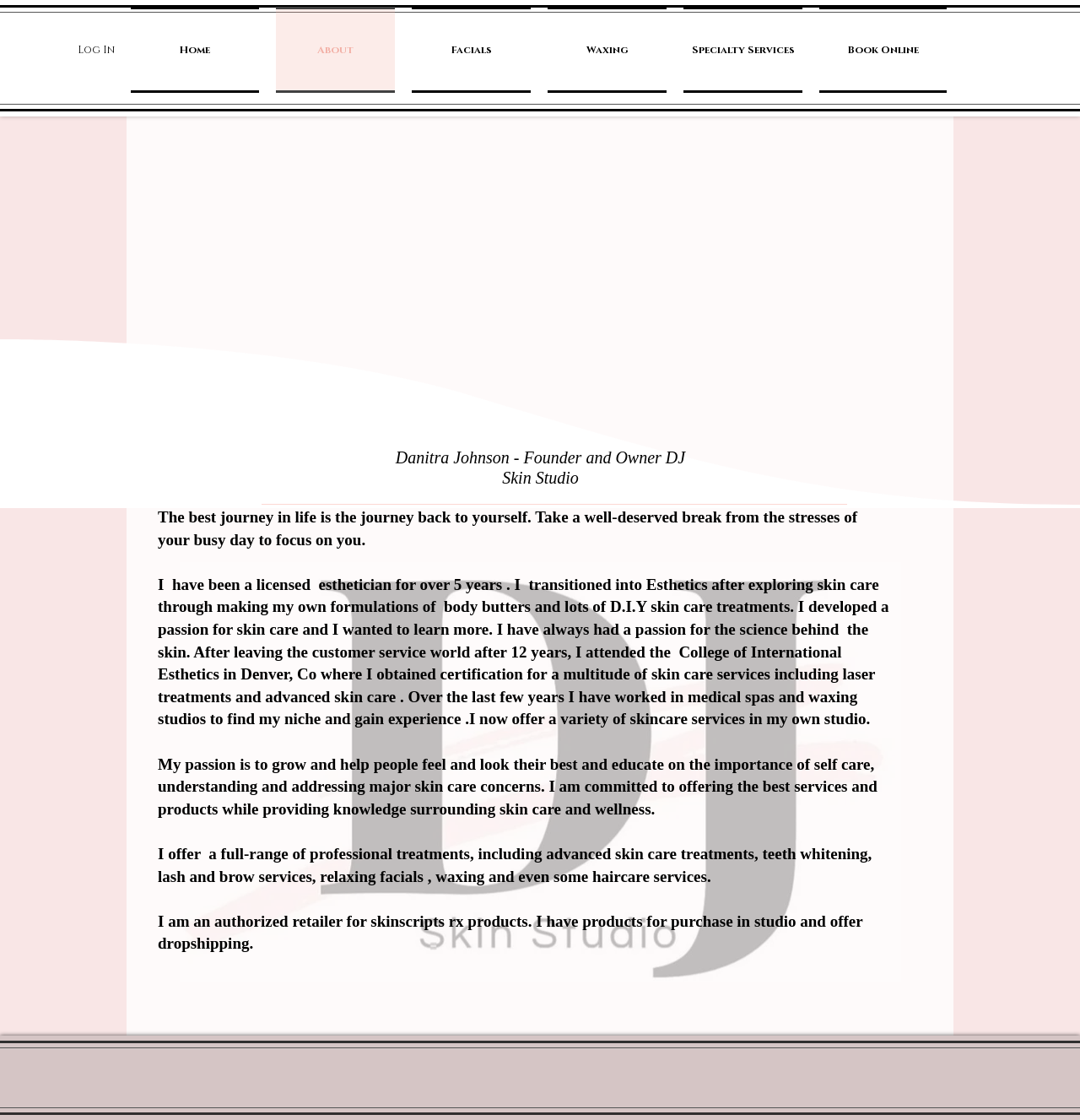What is the name of the founder and owner of DJ Skin Studio?
Refer to the image and respond with a one-word or short-phrase answer.

Danitra Johnson